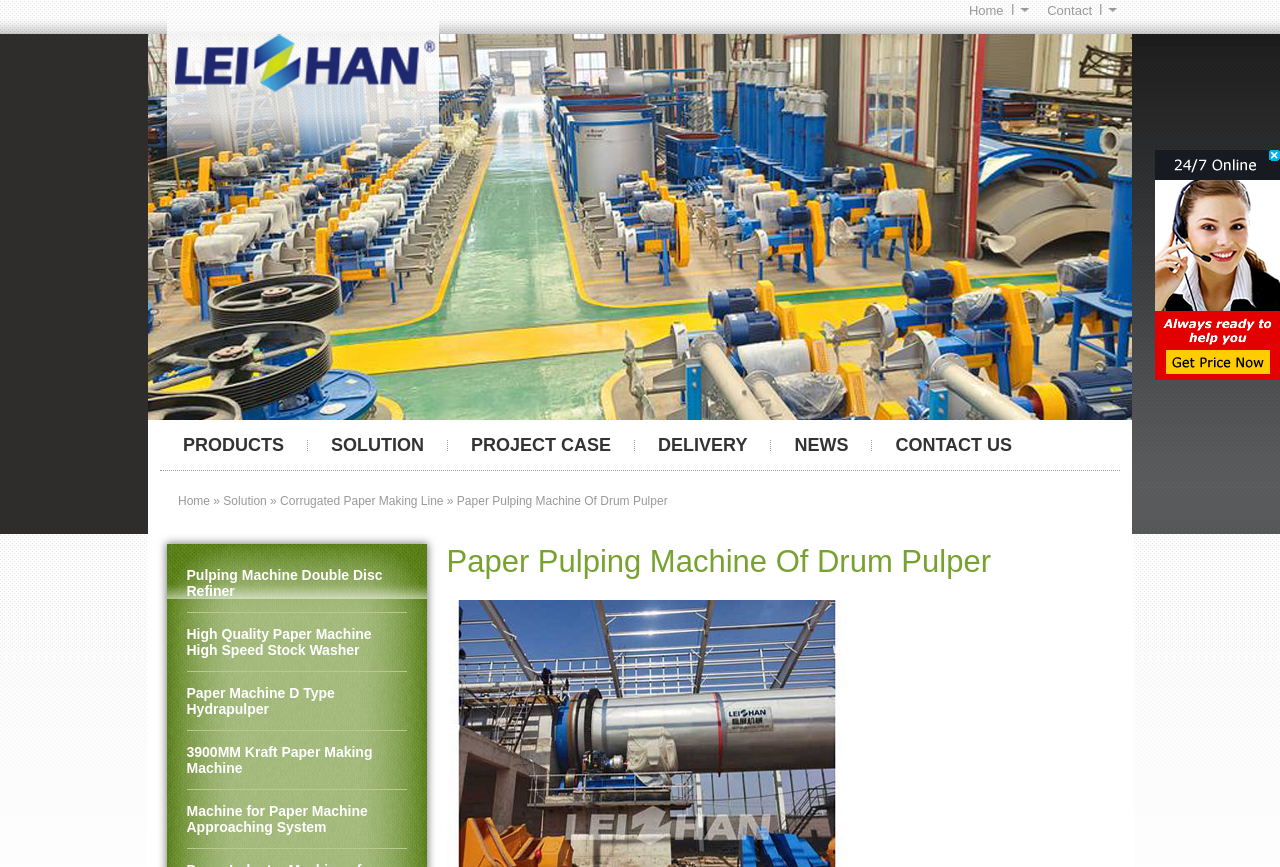Using the format (top-left x, top-left y, bottom-right x, bottom-right y), provide the bounding box coordinates for the described UI element. All values should be floating point numbers between 0 and 1: Solution

[0.174, 0.57, 0.208, 0.586]